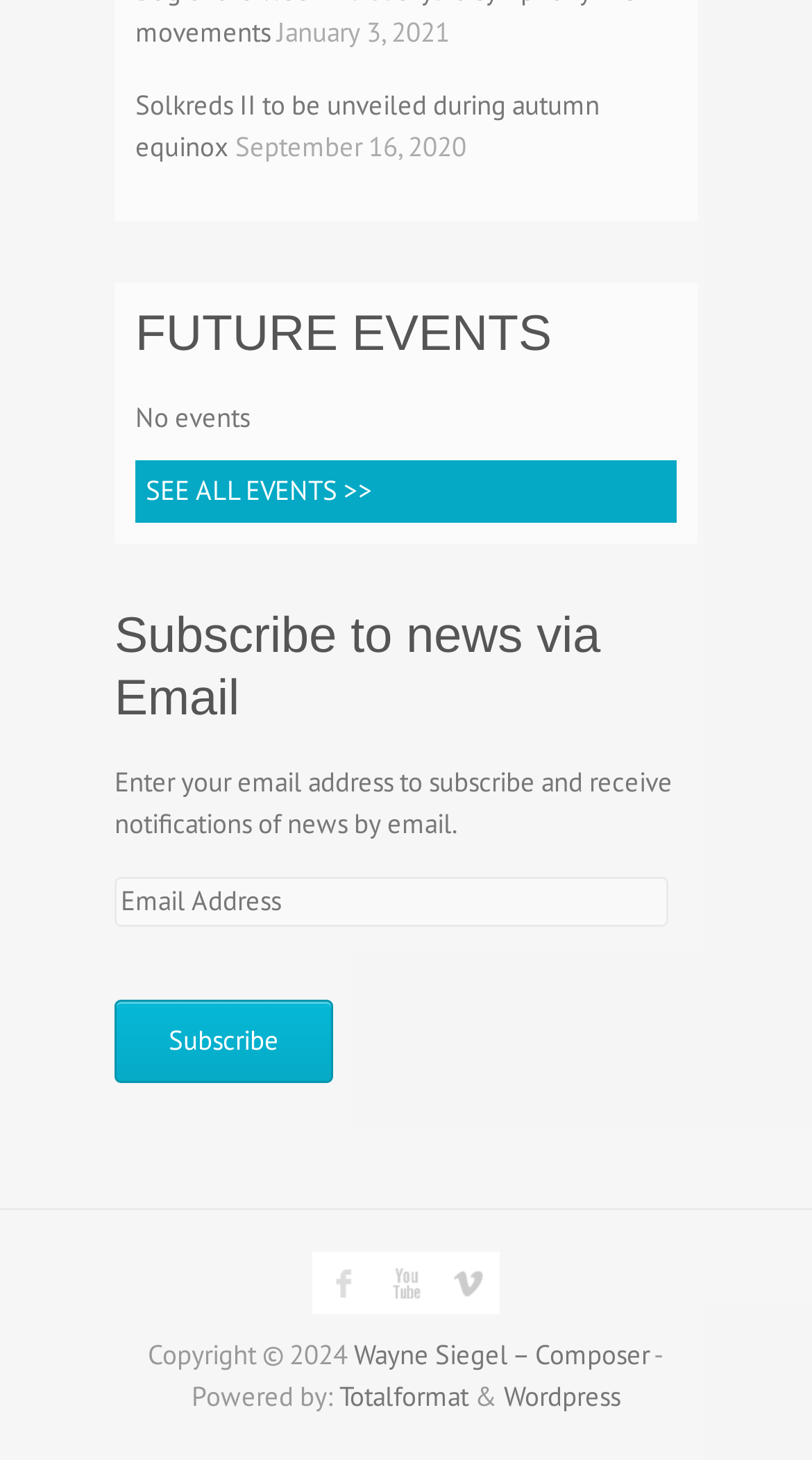Predict the bounding box coordinates of the area that should be clicked to accomplish the following instruction: "Subscribe to news via Email". The bounding box coordinates should consist of four float numbers between 0 and 1, i.e., [left, top, right, bottom].

[0.141, 0.601, 0.823, 0.635]